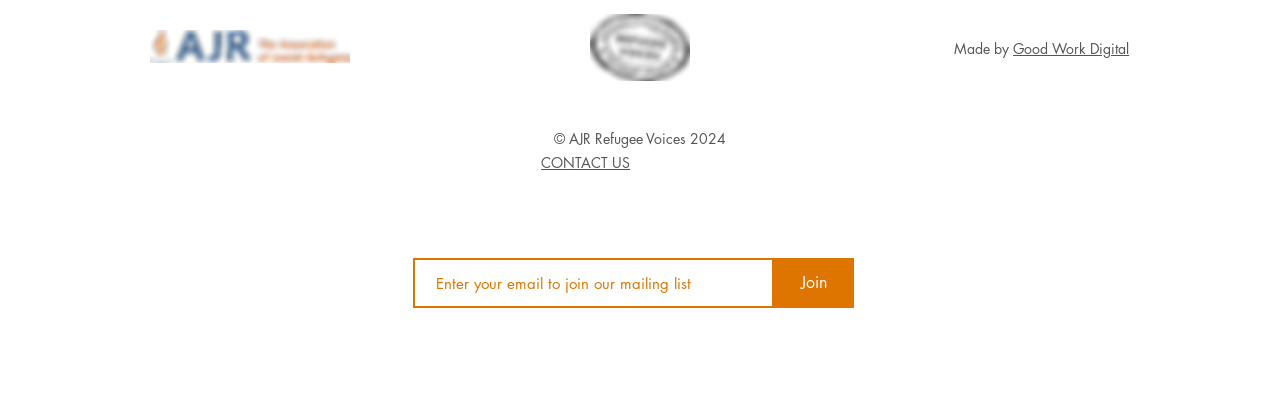Predict the bounding box of the UI element based on this description: "Terms & Conditions".

None